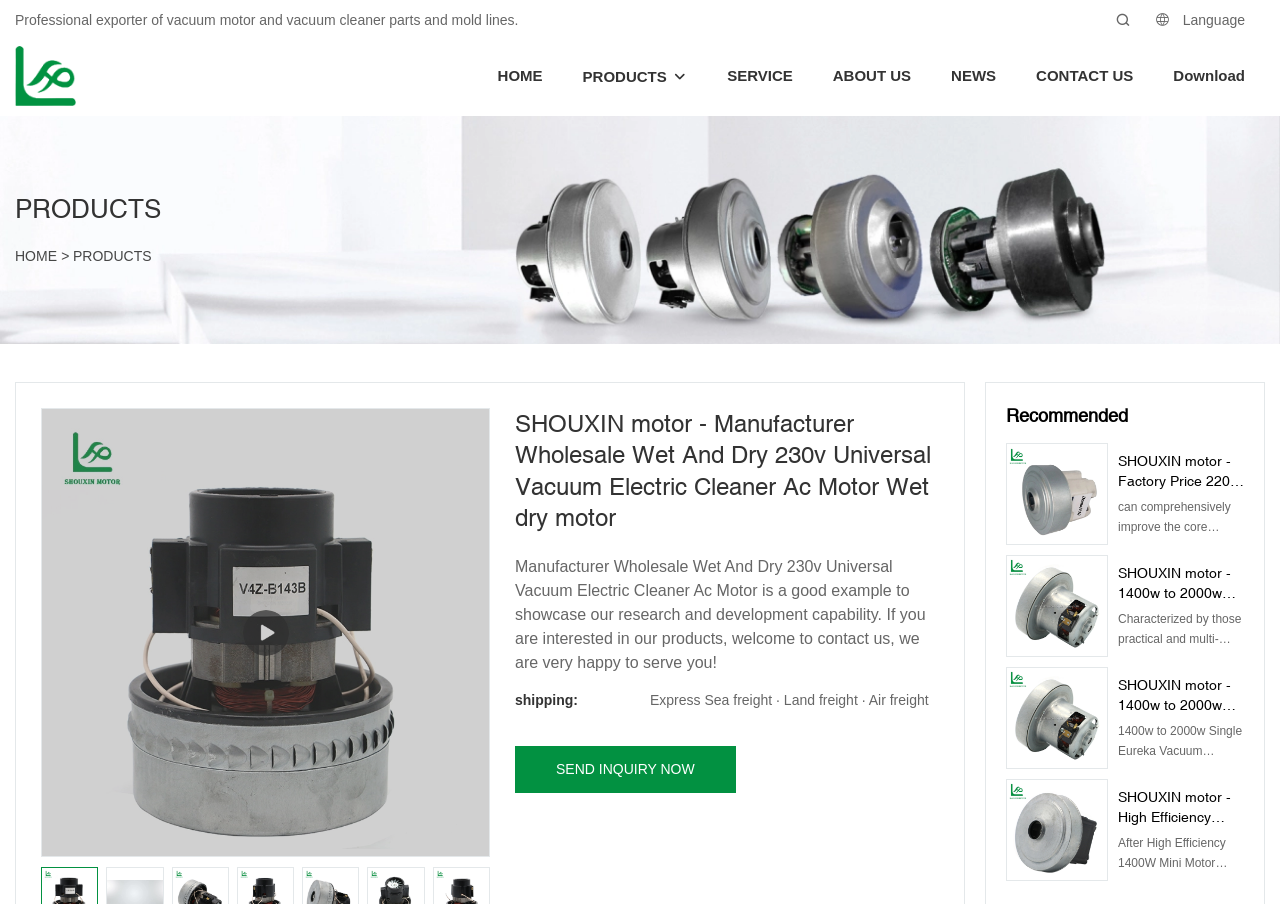Please find and report the bounding box coordinates of the element to click in order to perform the following action: "Click on the link to read about Top 7 Essential Oils You Need To Lose Weight". The coordinates should be expressed as four float numbers between 0 and 1, in the format [left, top, right, bottom].

None